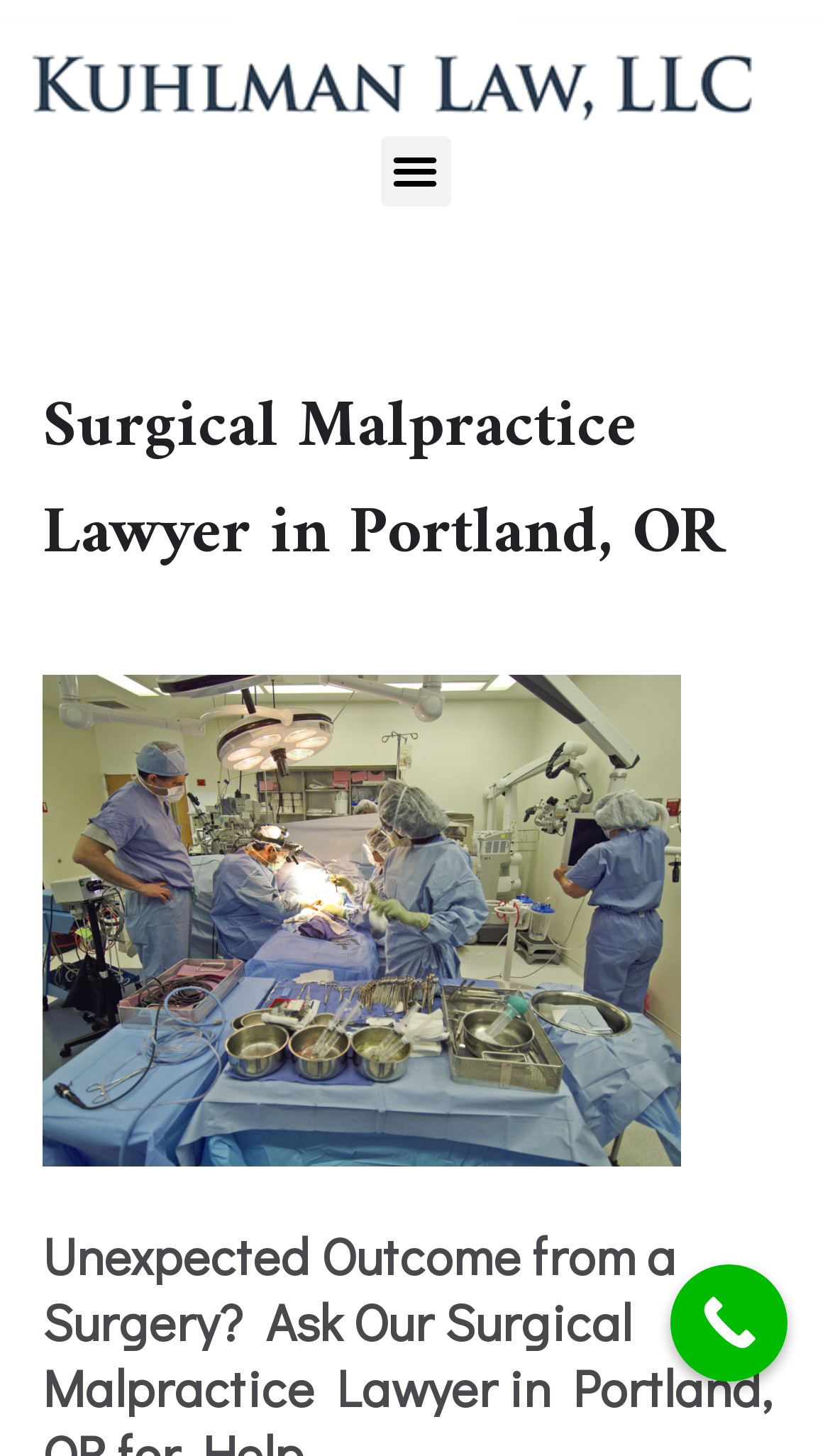Provide an in-depth description of the elements and layout of the webpage.

The webpage is about a surgical malpractice lawyer in Portland, OR, with a focus on providing help for bad surgical results. At the top left of the page, there is a logo image and a link to "Kuhlman Law". Next to it, on the top right, is a menu toggle button. 

Below the logo, there are two headings. The first heading, "Surgical Malpractice Lawyer in Portland, OR", is prominently displayed. The second heading, "Amputation After Sepsis in Oregon Surgical Error Lawyer in Portland, Oregon", is located below the first one. This second heading has a link and an image associated with it, which is positioned to the right of the heading text.

At the bottom right of the page, there is a "Call Now Button" link.